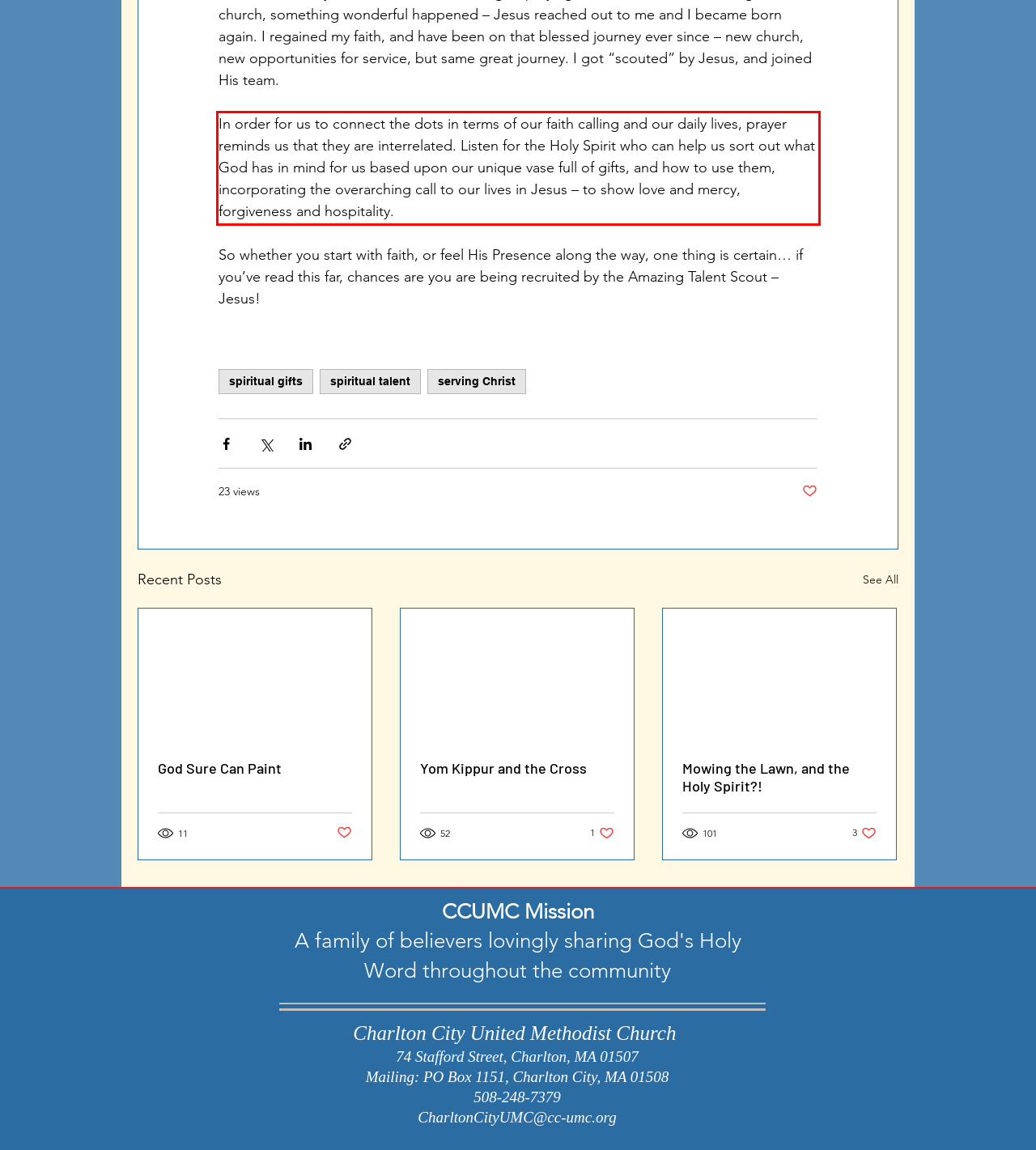You are provided with a screenshot of a webpage that includes a red bounding box. Extract and generate the text content found within the red bounding box.

In order for us to connect the dots in terms of our faith calling and our daily lives, prayer reminds us that they are interrelated. Listen for the Holy Spirit who can help us sort out what God has in mind for us based upon our unique vase full of gifts, and how to use them, incorporating the overarching call to our lives in Jesus – to show love and mercy, forgiveness and hospitality.